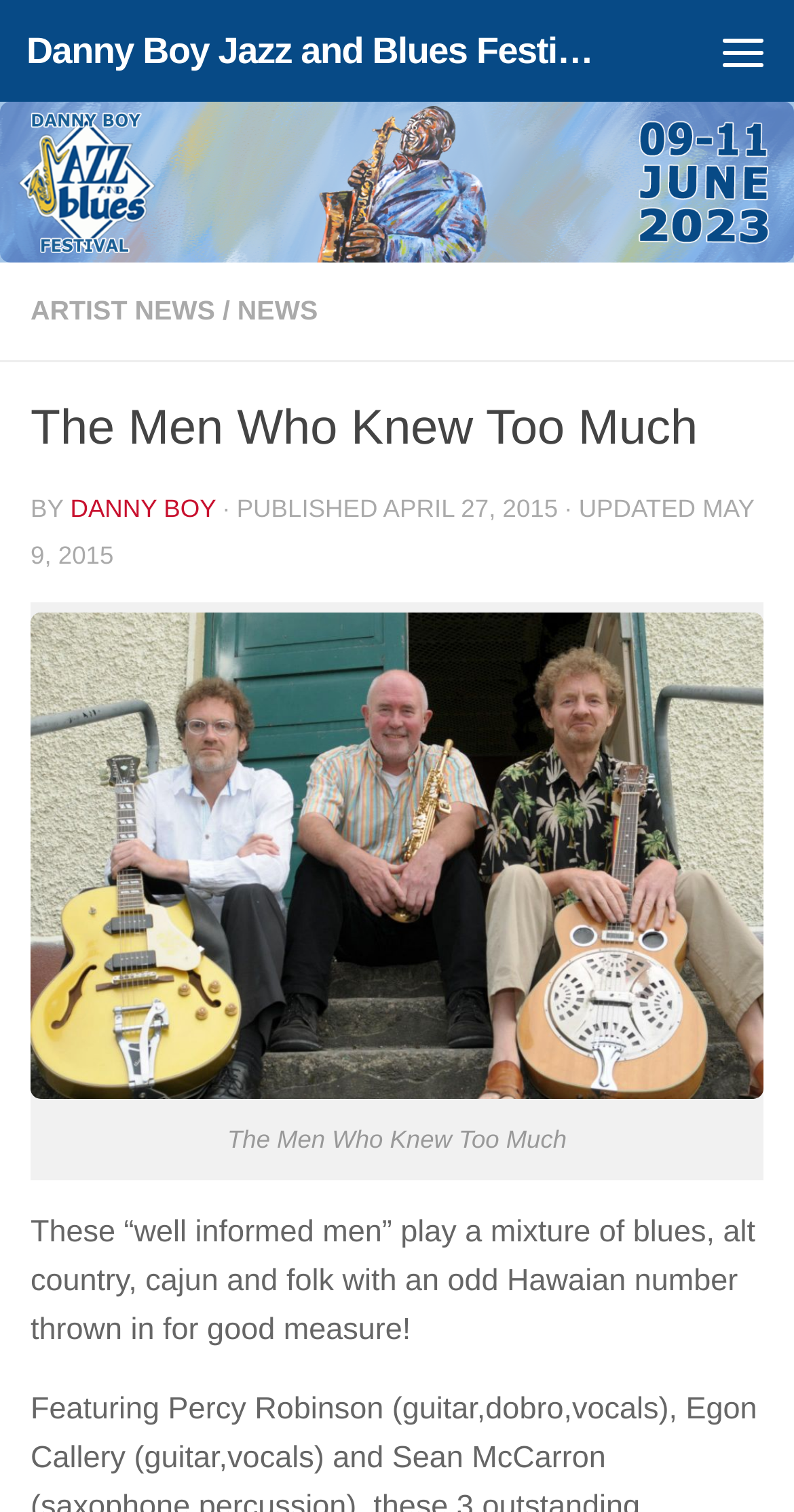Please answer the following question using a single word or phrase: 
When was the article published?

April 27, 2015